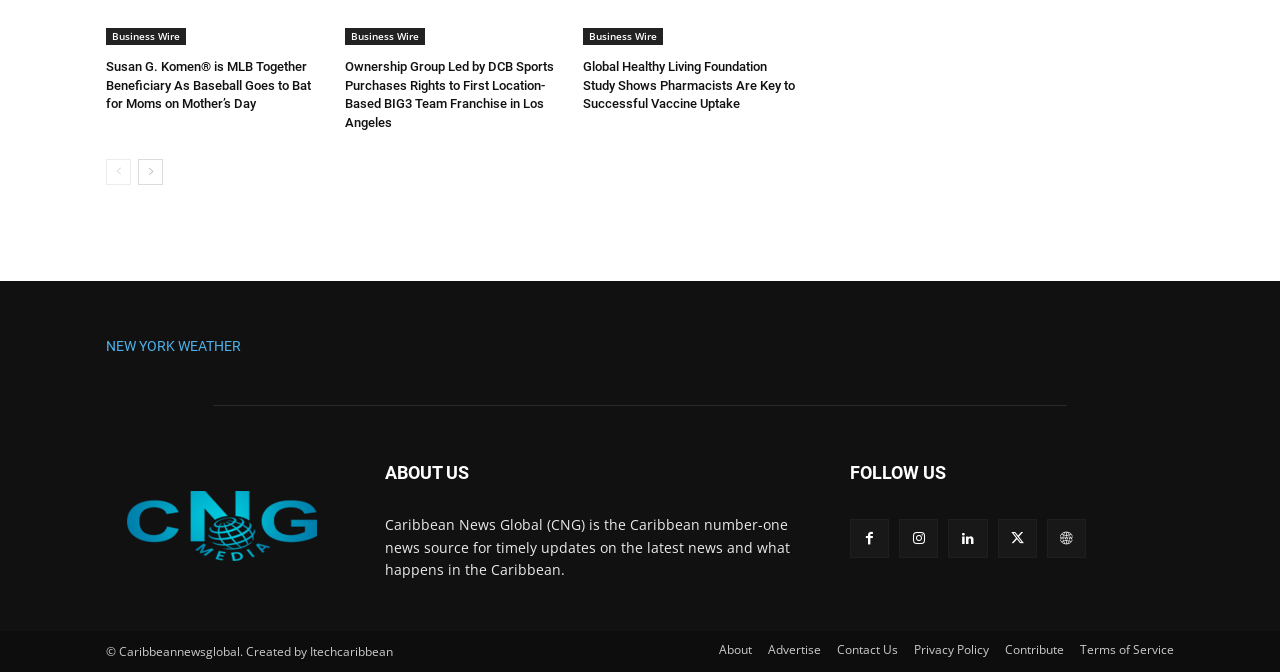Provide the bounding box coordinates of the area you need to click to execute the following instruction: "View the 'ABOUT US' section".

[0.301, 0.687, 0.366, 0.714]